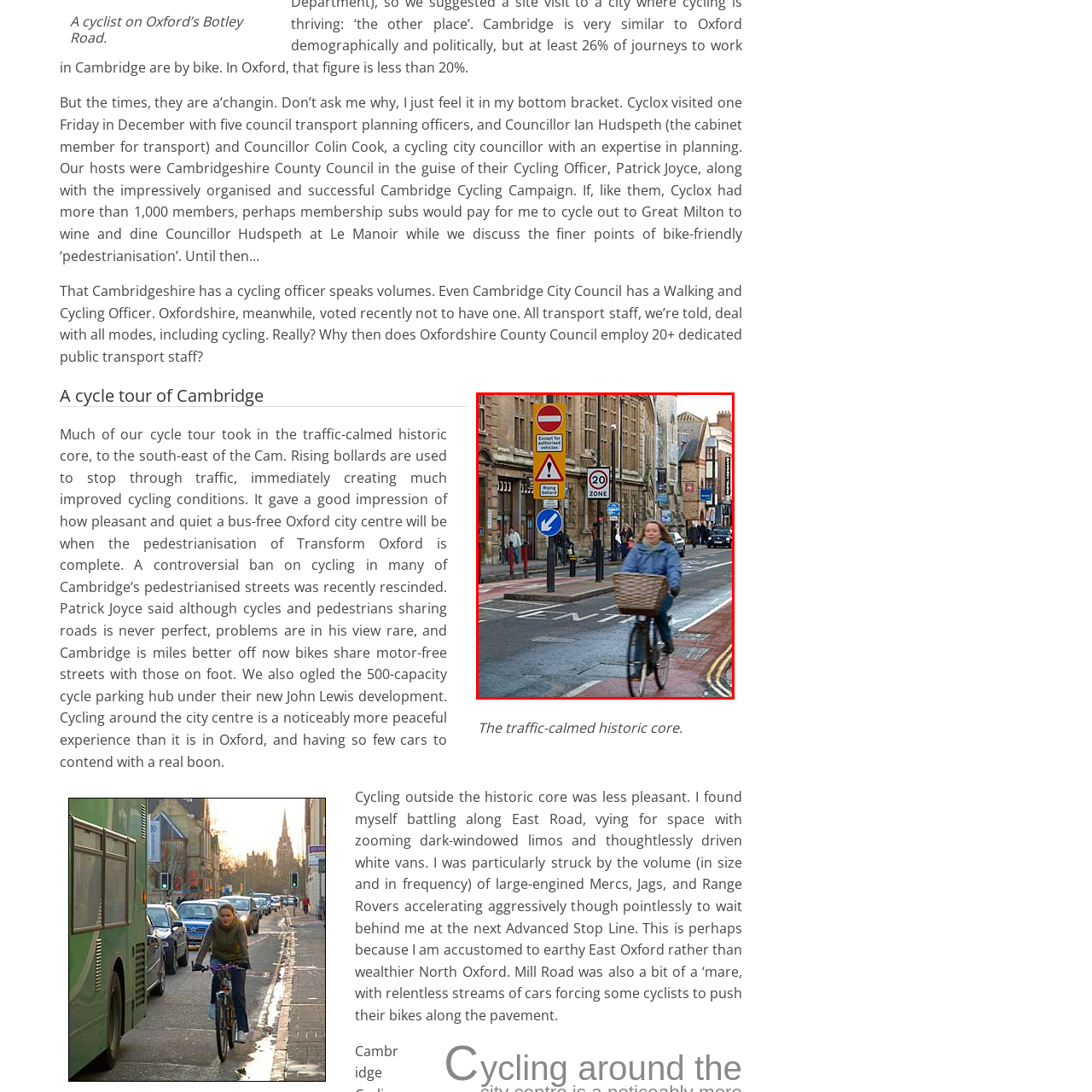Offer a detailed caption for the picture inside the red-bordered area.

In this vibrant urban scene, a cyclist navigates a busy street adorned with various traffic signs. Notably, there’s a "No Entry" sign meant for unauthorized vehicles, alongside a warning for "Rising Bollard," indicating a mechanism that restricts vehicle access. A speed limit sign indicates a 20 mph zone, emphasizing the city's commitment to maintaining safety in this bustling area. The cyclist, a woman dressed in a blue jacket, rides confidently with a wicker basket on her bicycle, embodying the everyday life of cyclists in the city. The backdrop features a mix of historic and contemporary architecture, reflecting the character of the urban landscape. The setting showcases a blend of motor vehicles and pedestrians, highlighting the dynamic interaction between various modes of transportation within this traffic-calmed historic core.